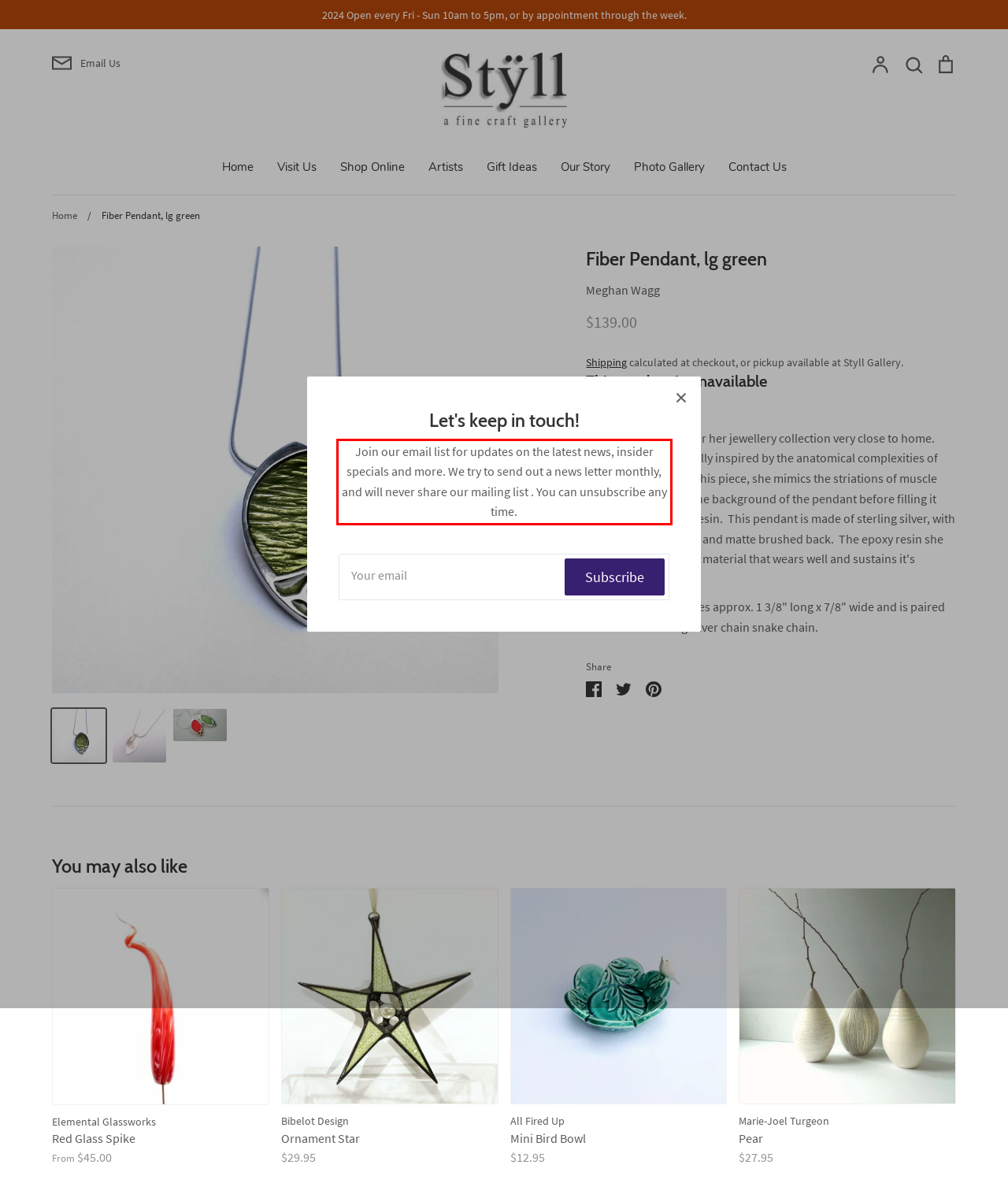Review the screenshot of the webpage and recognize the text inside the red rectangle bounding box. Provide the extracted text content.

Join our email list for updates on the latest news, insider specials and more. We try to send out a news letter monthly, and will never share our mailing list . You can unsubscribe any time.